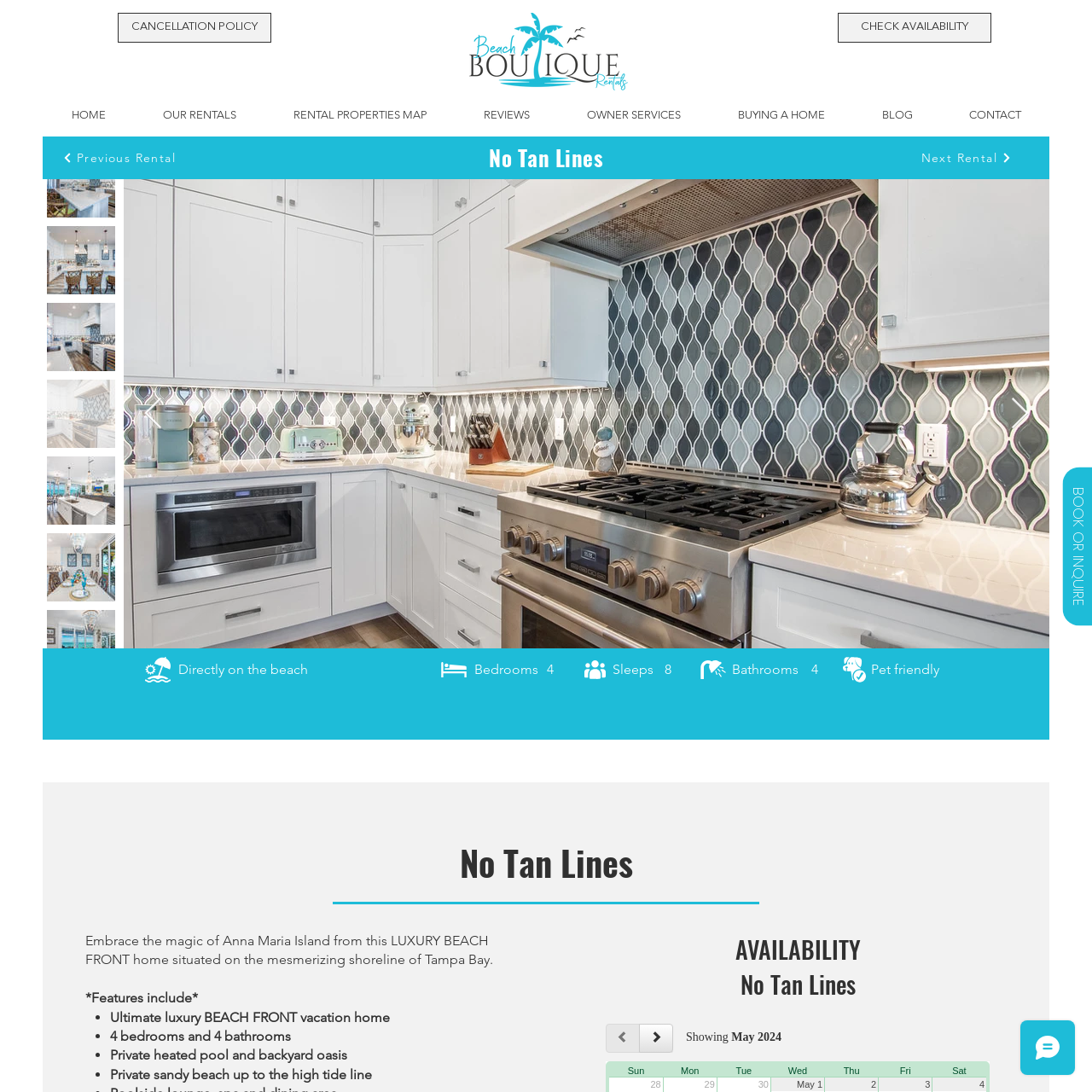Observe the image within the red bounding box carefully and provide an extensive answer to the following question using the visual cues: What is the style of the 'No Tan Lines' rental property?

The caption describes the visual representation of the 'No Tan Lines' rental property as capturing the essence of tropical elegance, which implies that the property's design and aesthetic are inspired by tropical and elegant elements.